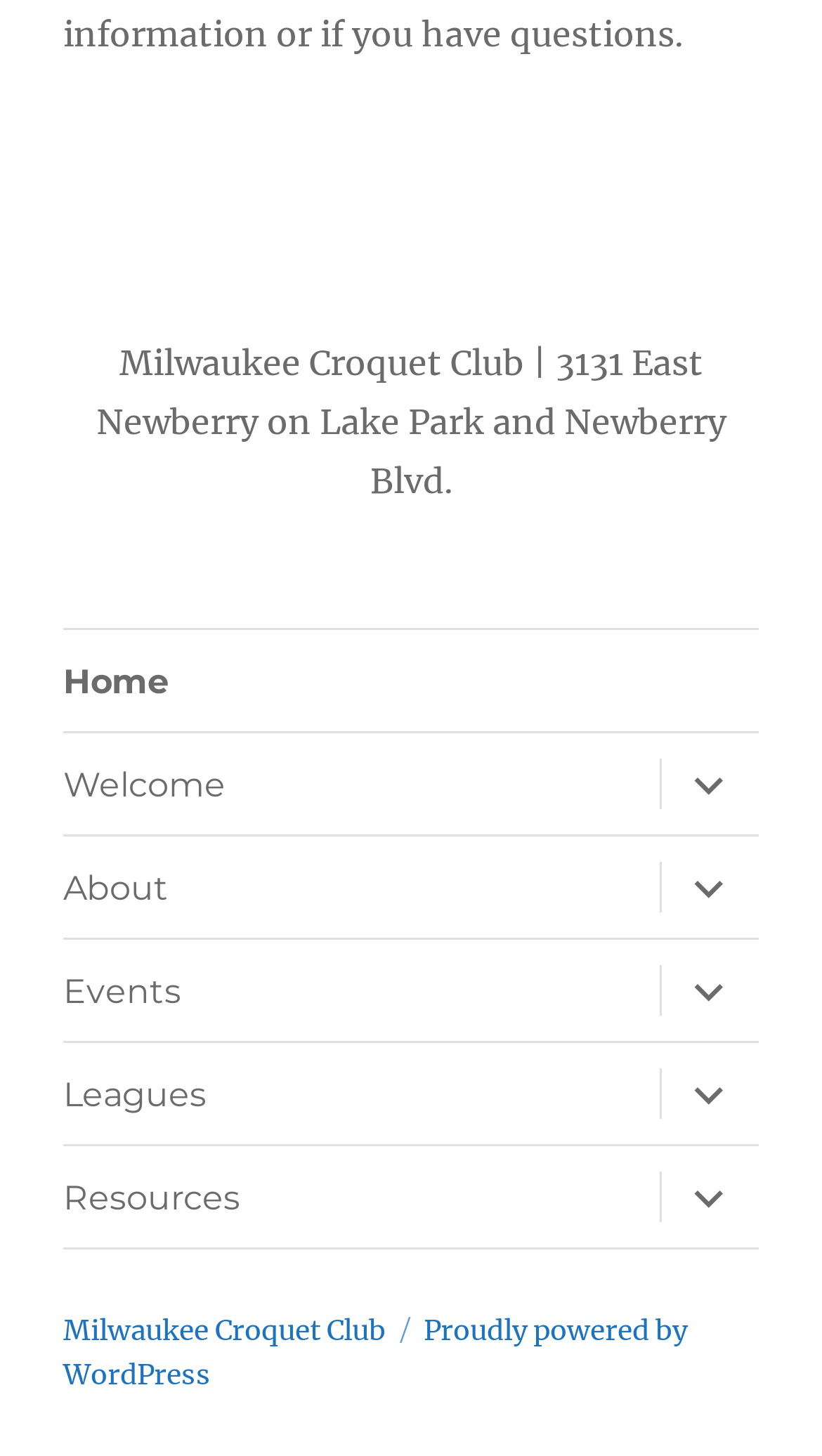What is the platform powering the website?
Refer to the image and give a detailed answer to the query.

The platform powering the website can be found in the link element at the bottom of the page, which reads 'Proudly powered by WordPress'.